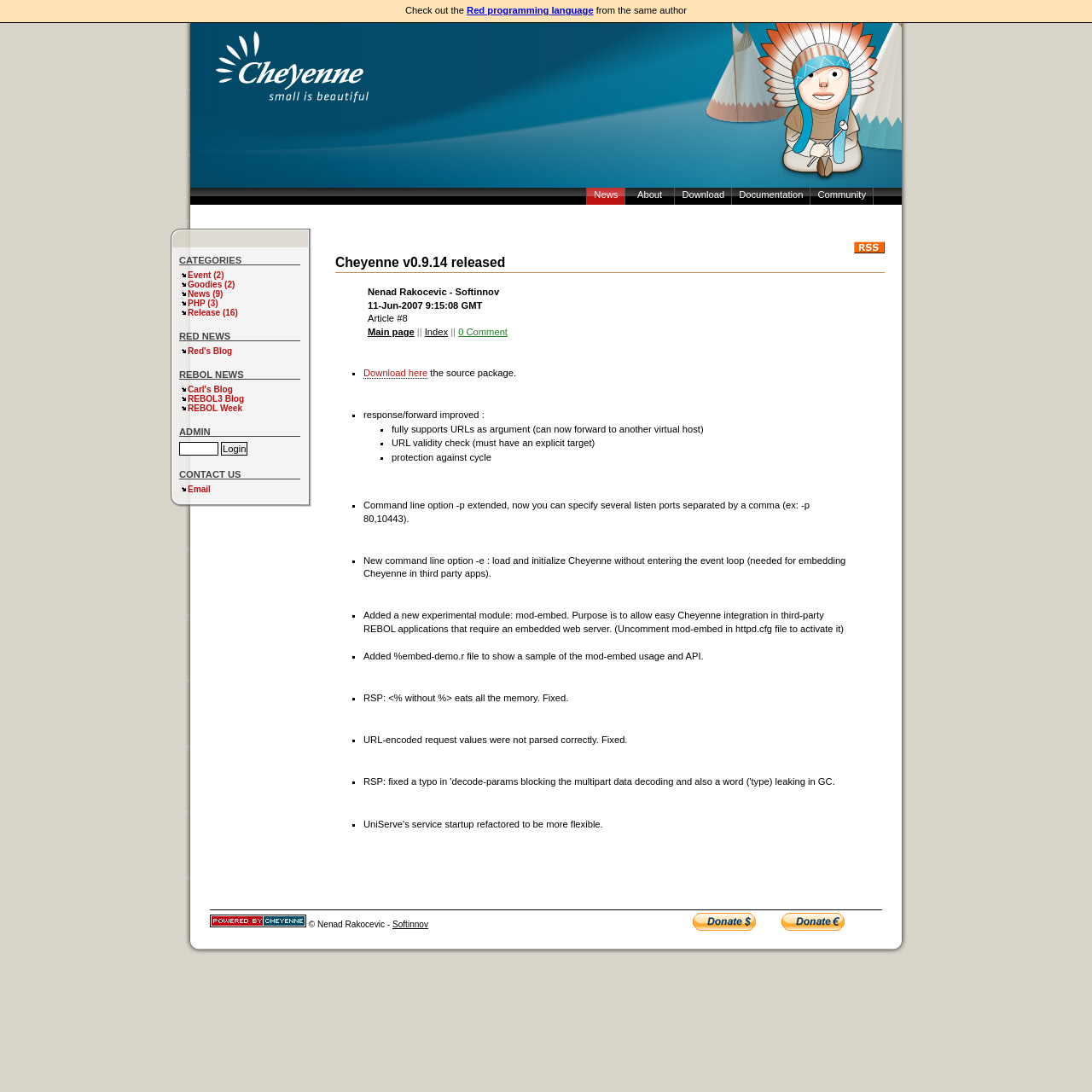Find the bounding box coordinates of the element to click in order to complete this instruction: "Contact us via Email". The bounding box coordinates must be four float numbers between 0 and 1, denoted as [left, top, right, bottom].

[0.164, 0.443, 0.275, 0.452]